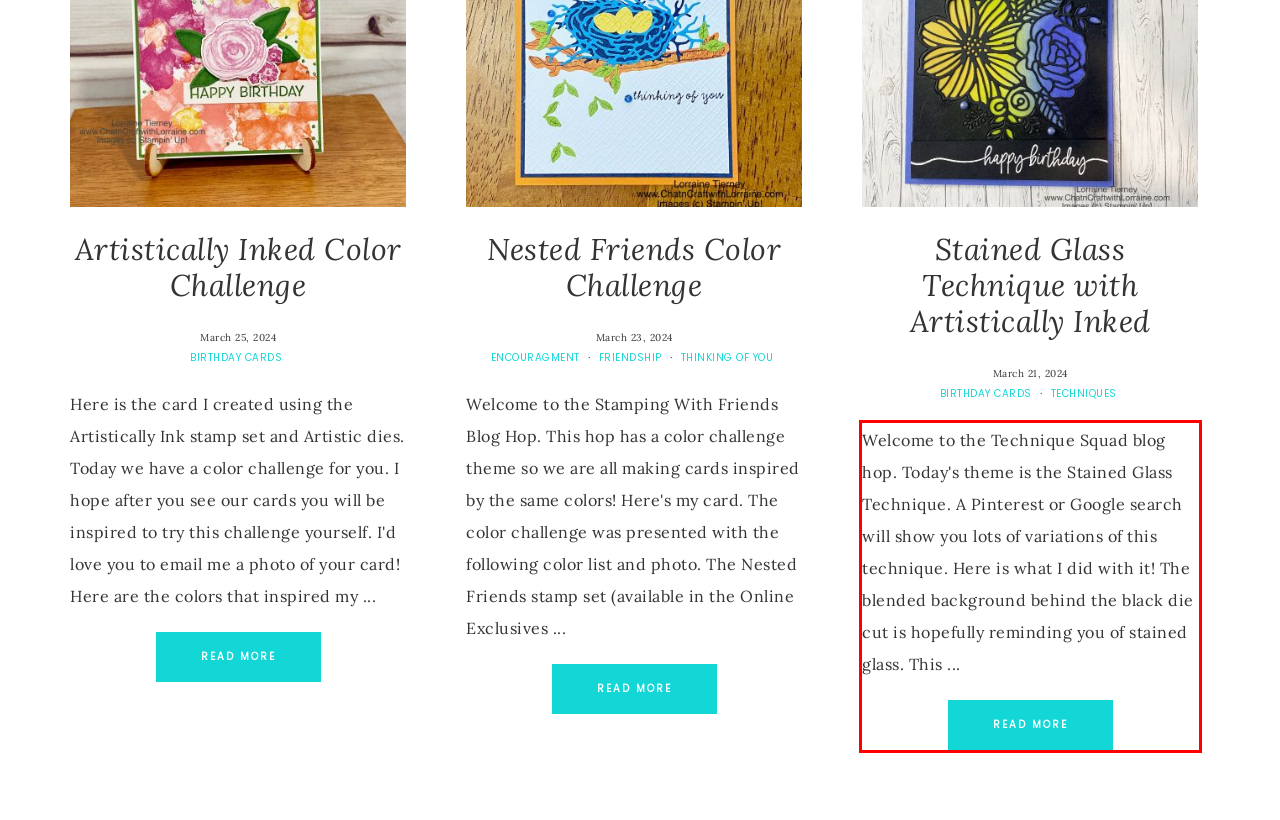Within the screenshot of the webpage, there is a red rectangle. Please recognize and generate the text content inside this red bounding box.

Welcome to the Technique Squad blog hop. Today's theme is the Stained Glass Technique. A Pinterest or Google search will show you lots of variations of this technique. Here is what I did with it! The blended background behind the black die cut is hopefully reminding you of stained glass. This ... READ MORE